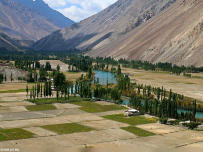What is the purpose of the fields?
Observe the image and answer the question with a one-word or short phrase response.

Agriculture